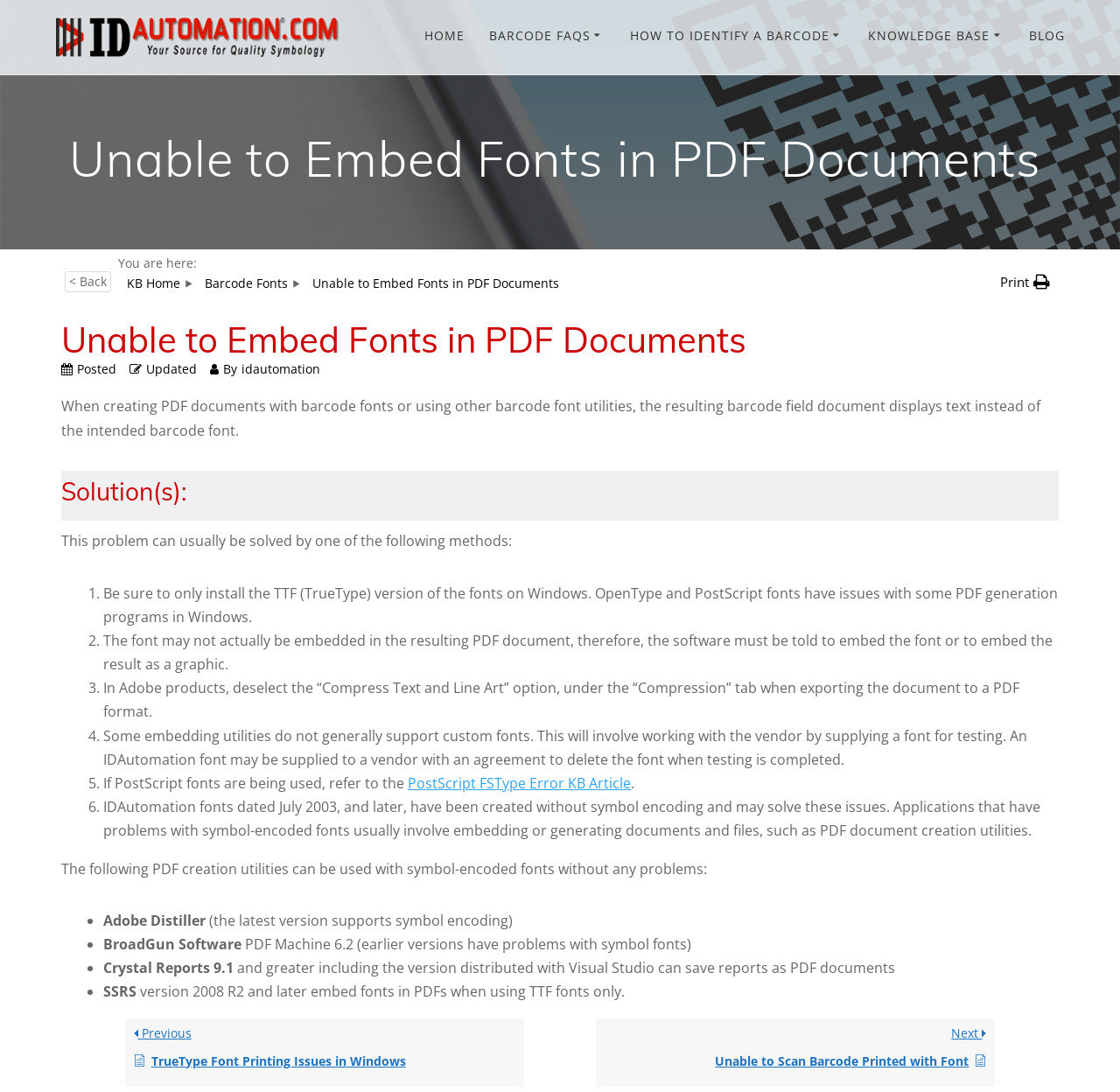Given the description "GS1 Data Matrix", provide the bounding box coordinates of the corresponding UI element.

[0.657, 0.153, 0.925, 0.186]